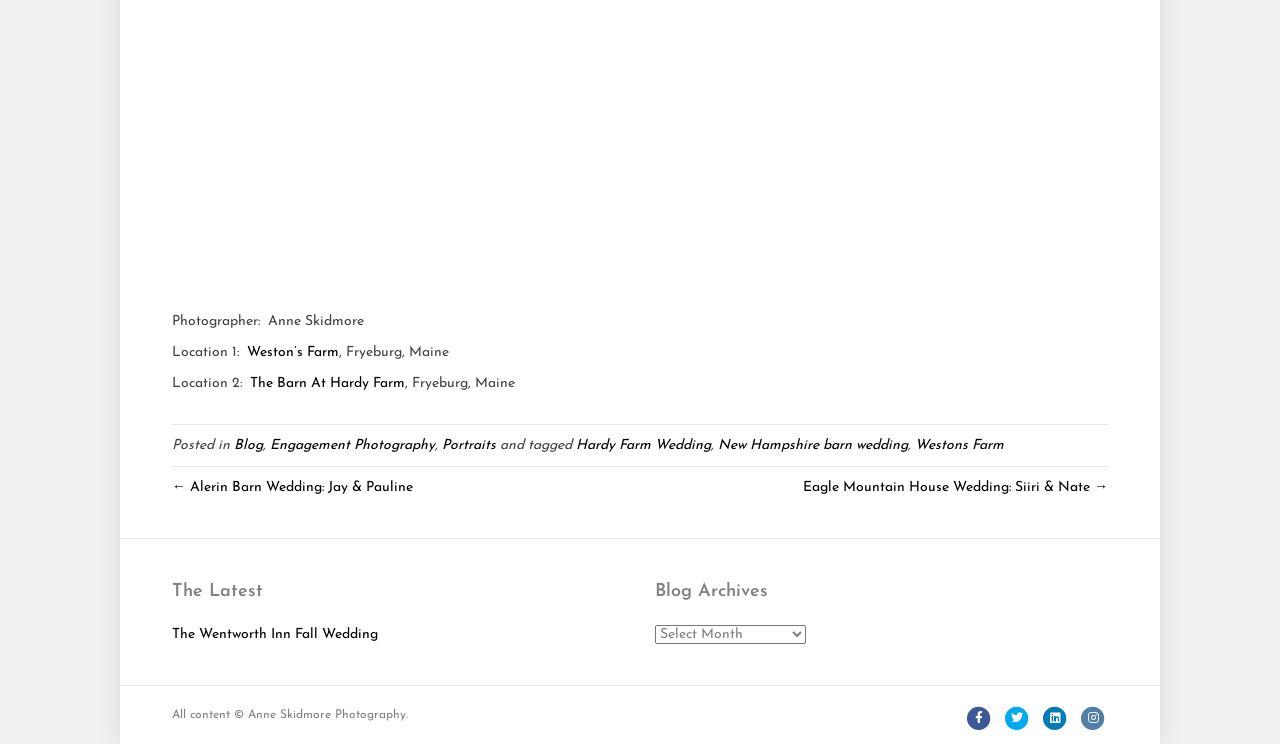Answer in one word or a short phrase: 
What type of photography is featured on this webpage?

Engagement Photography